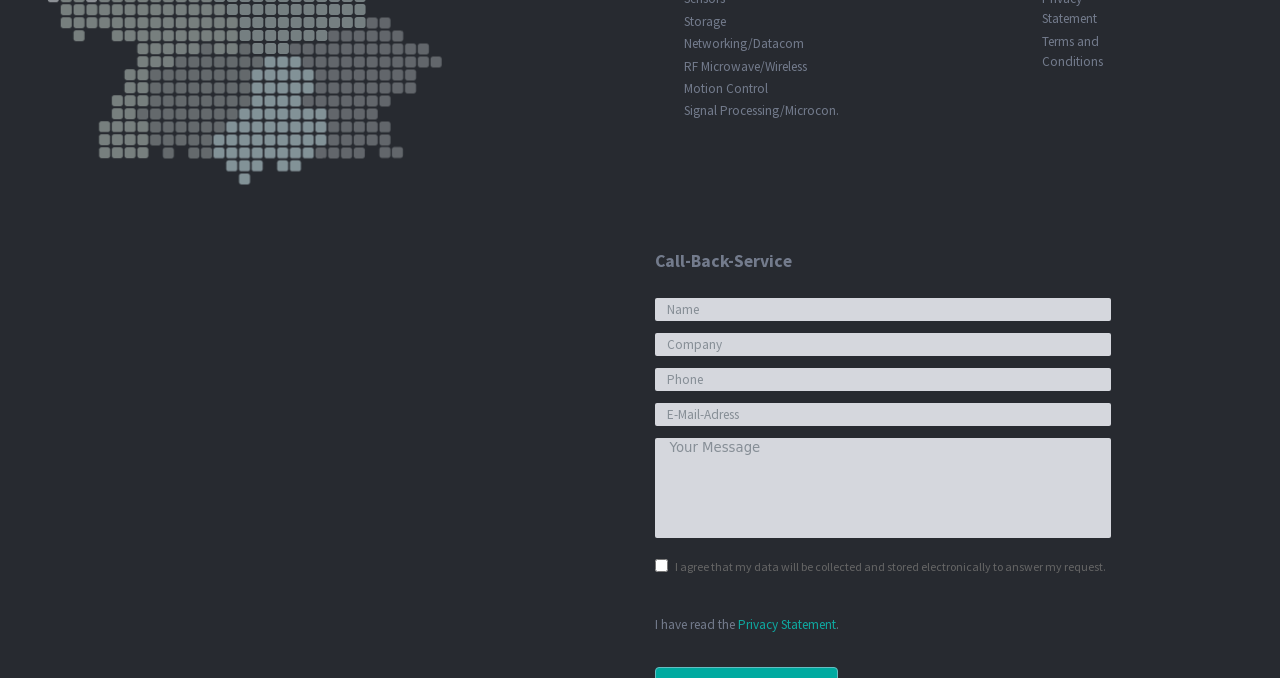Please use the details from the image to answer the following question comprehensively:
How many links are in the navigation section?

I counted the number of links in the navigation section and found that there are 5 links: 'Storage', 'Networking/Datacom', 'RF Microwave/Wireless', 'Motion Control', and 'Signal Processing/Microcon.'